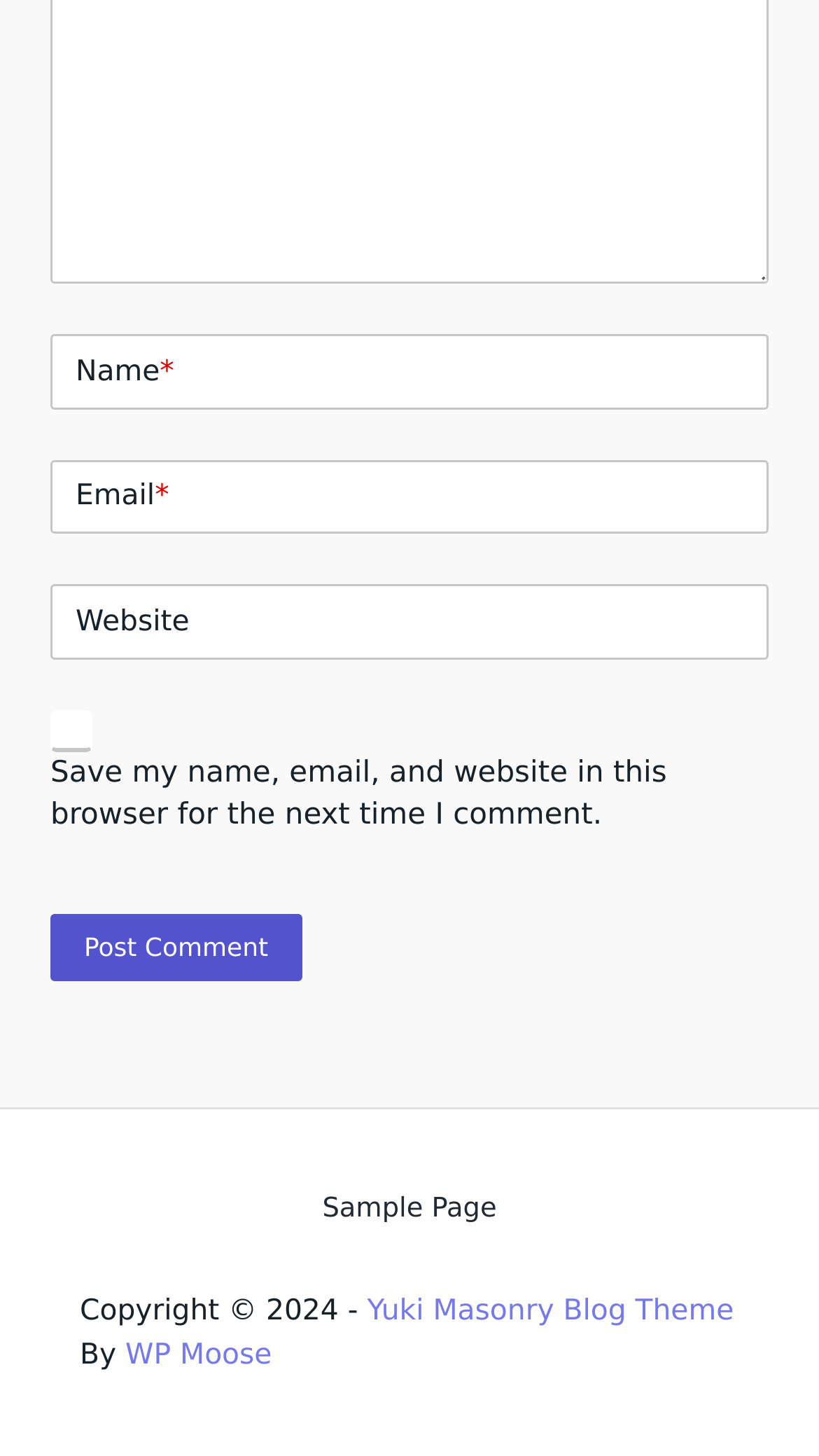What is the purpose of the 'Name' field?
Based on the image, provide your answer in one word or phrase.

To enter name